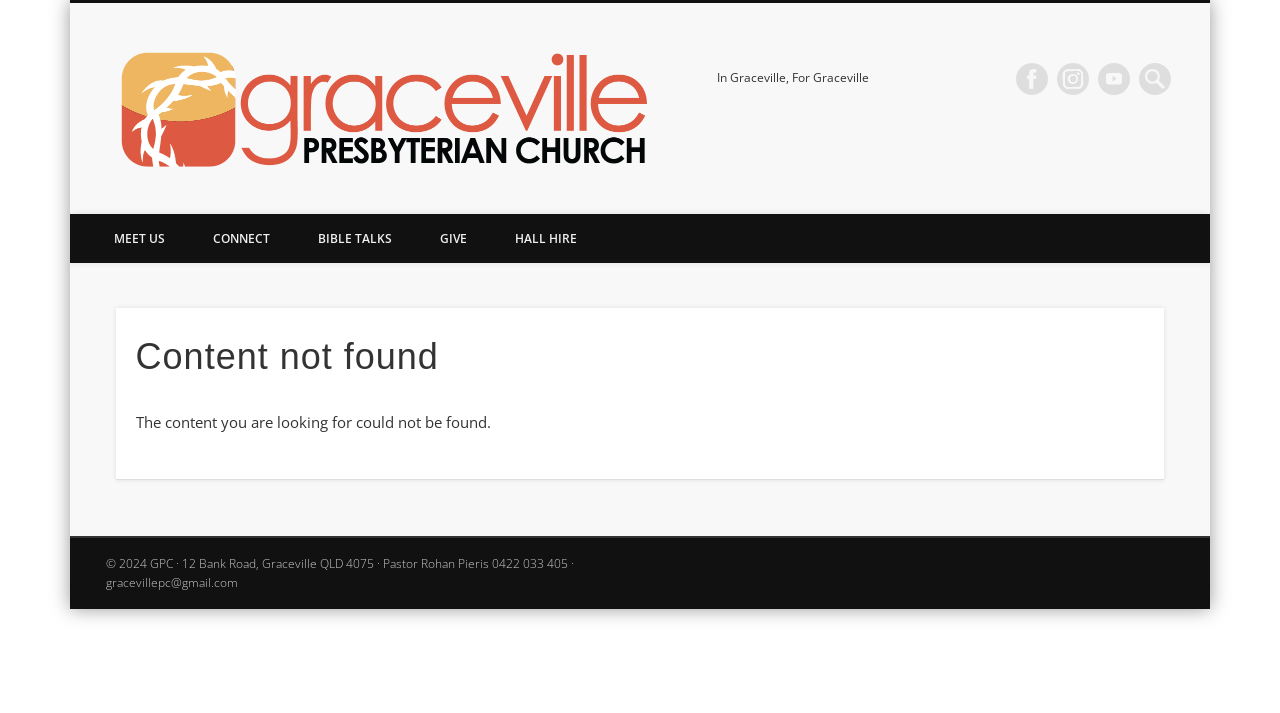Please provide the bounding box coordinates for the element that needs to be clicked to perform the instruction: "click on Vimeo link". The coordinates must consist of four float numbers between 0 and 1, formatted as [left, top, right, bottom].

[0.858, 0.088, 0.883, 0.133]